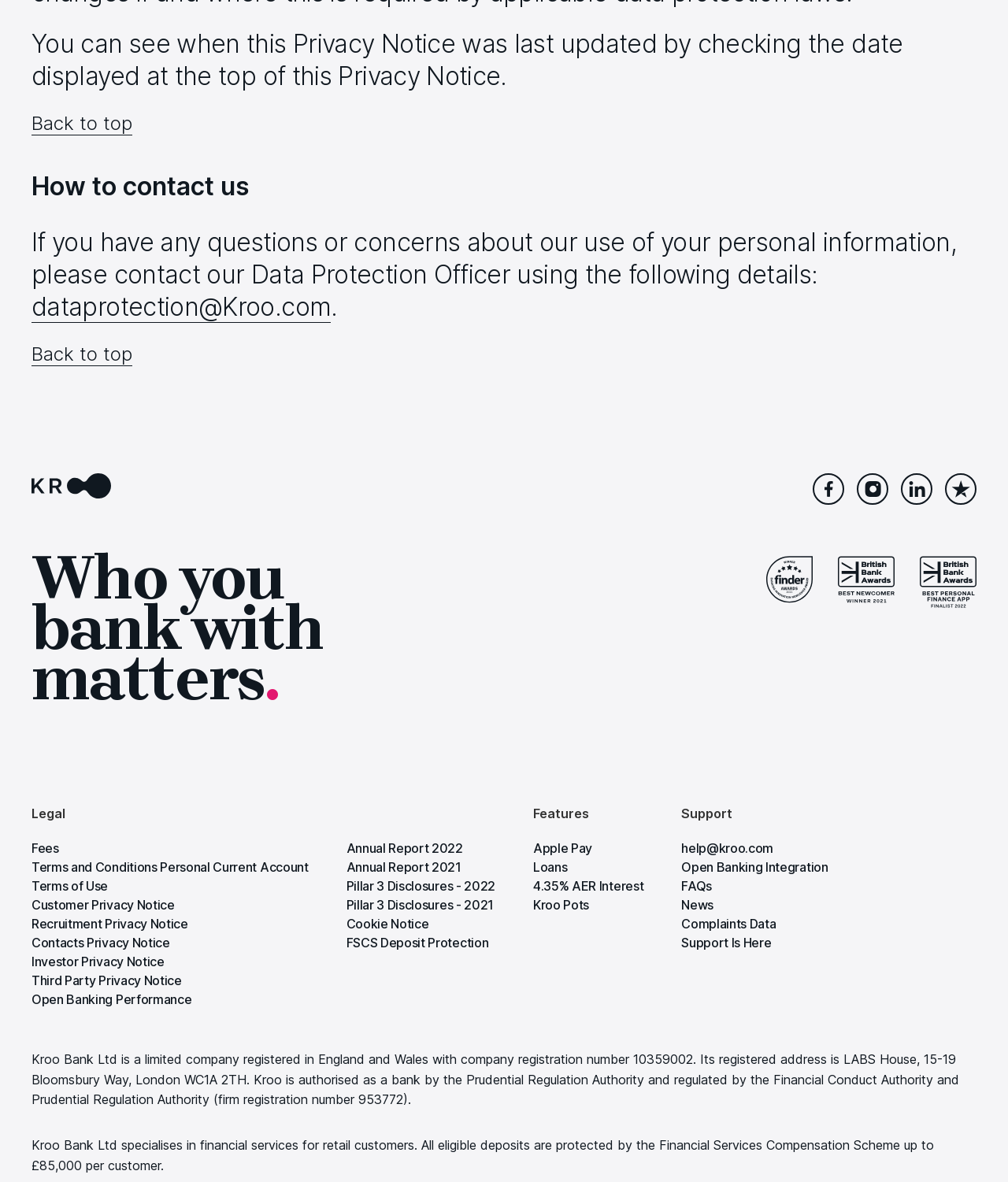What is the maximum amount protected by the Financial Services Compensation Scheme?
Please respond to the question thoroughly and include all relevant details.

The webpage states that 'All eligible deposits are protected by the Financial Services Compensation Scheme up to £85,000 per customer.' This implies that the maximum amount protected by the Financial Services Compensation Scheme is £85,000 per customer.